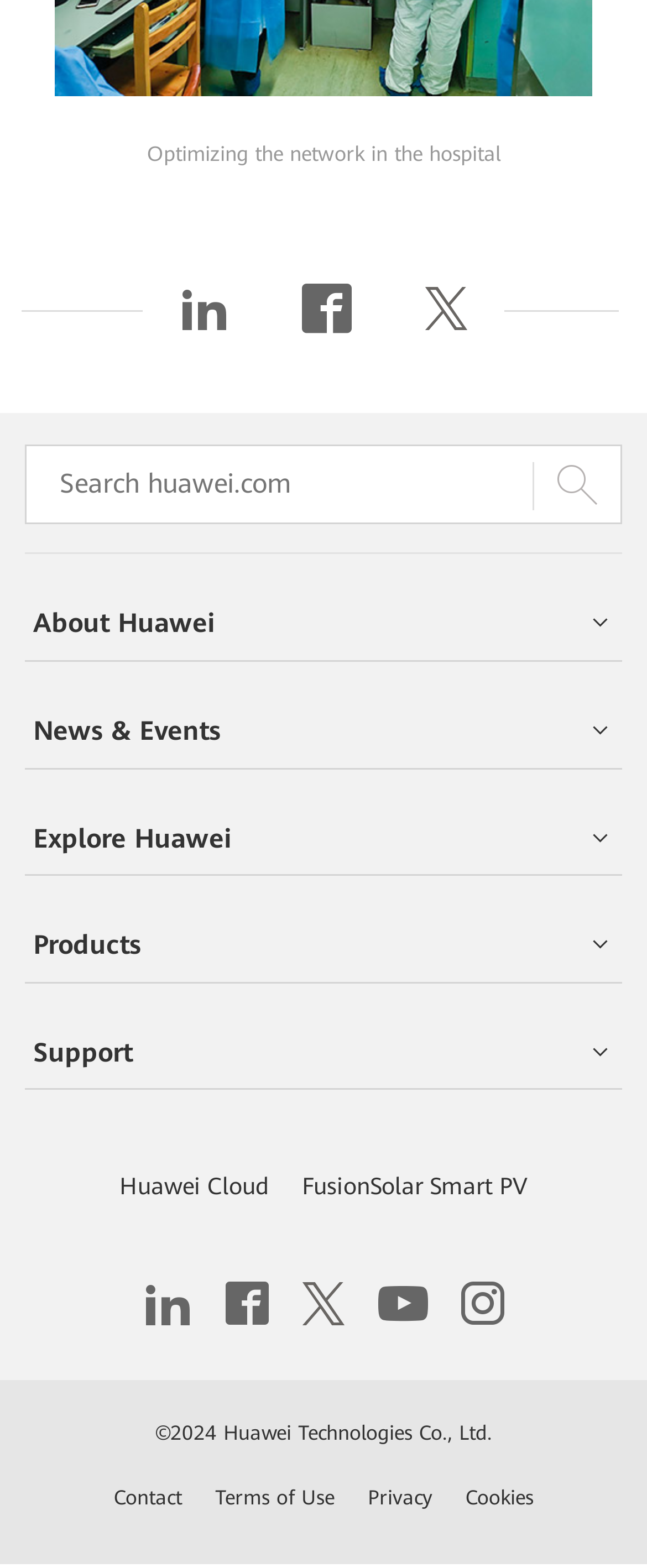Using the given element description, provide the bounding box coordinates (top-left x, top-left y, bottom-right x, bottom-right y) for the corresponding UI element in the screenshot: Terms of Use

[0.332, 0.948, 0.517, 0.963]